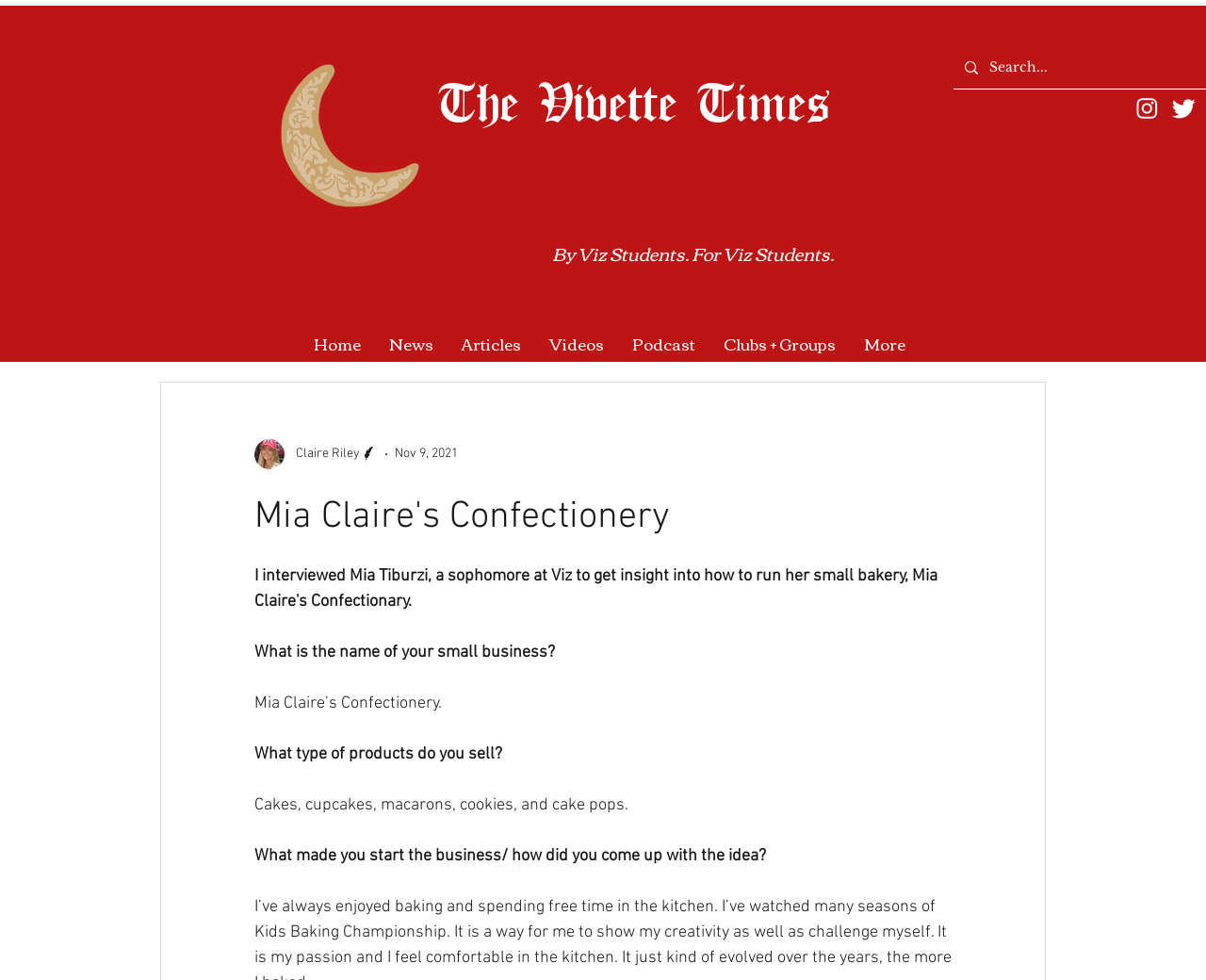What is the profession of Claire Riley?
Look at the screenshot and provide an in-depth answer.

The answer can be found in the section where Claire Riley's picture and name are displayed. Below her name, the text 'Writer' is written, indicating that Claire Riley is a writer.